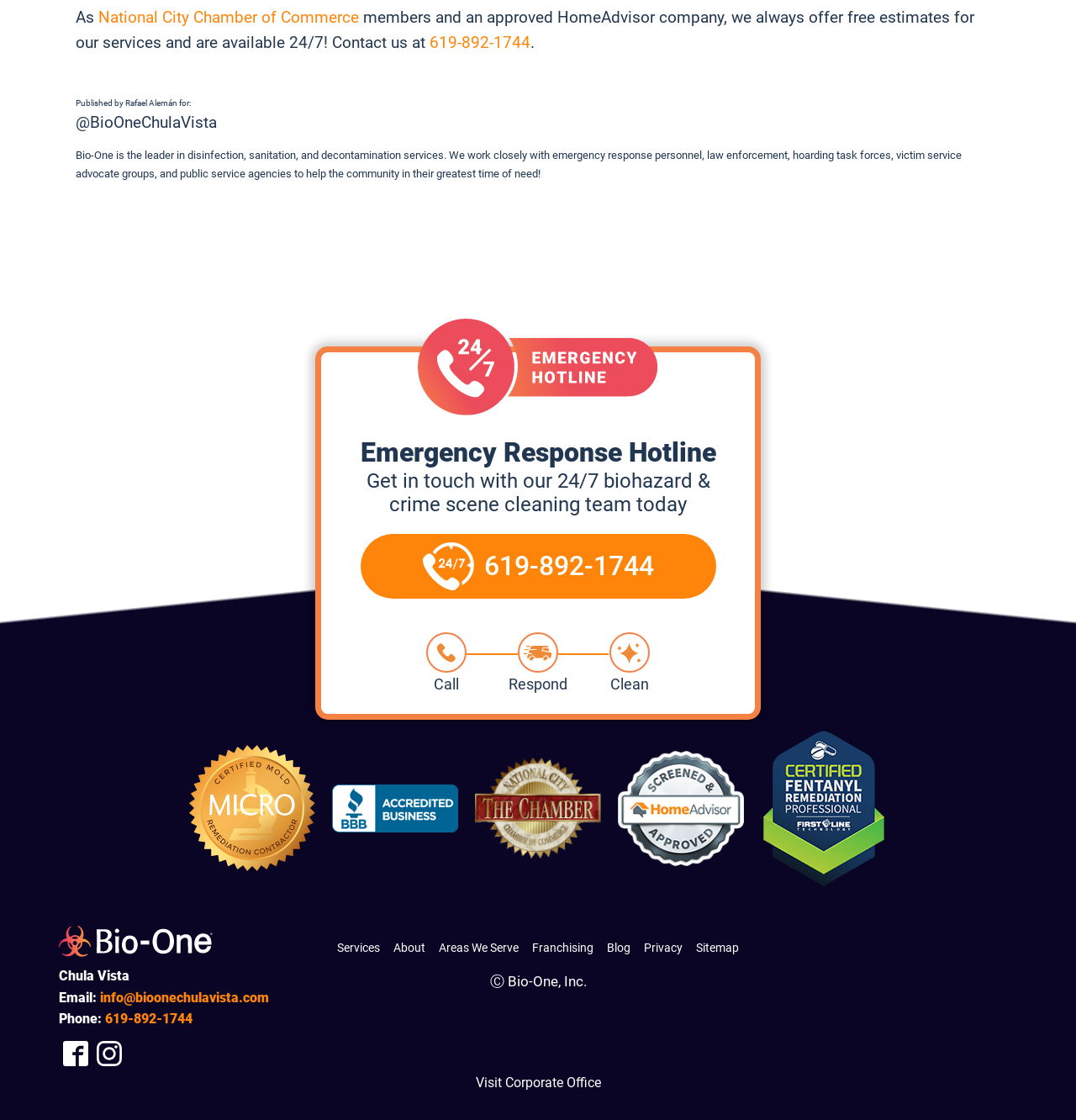What is the name of the company?
Please provide a full and detailed response to the question.

The company name is mentioned in the text 'Bio-One is the leader in disinfection, sanitation, and decontamination services.' and also in the logo images.